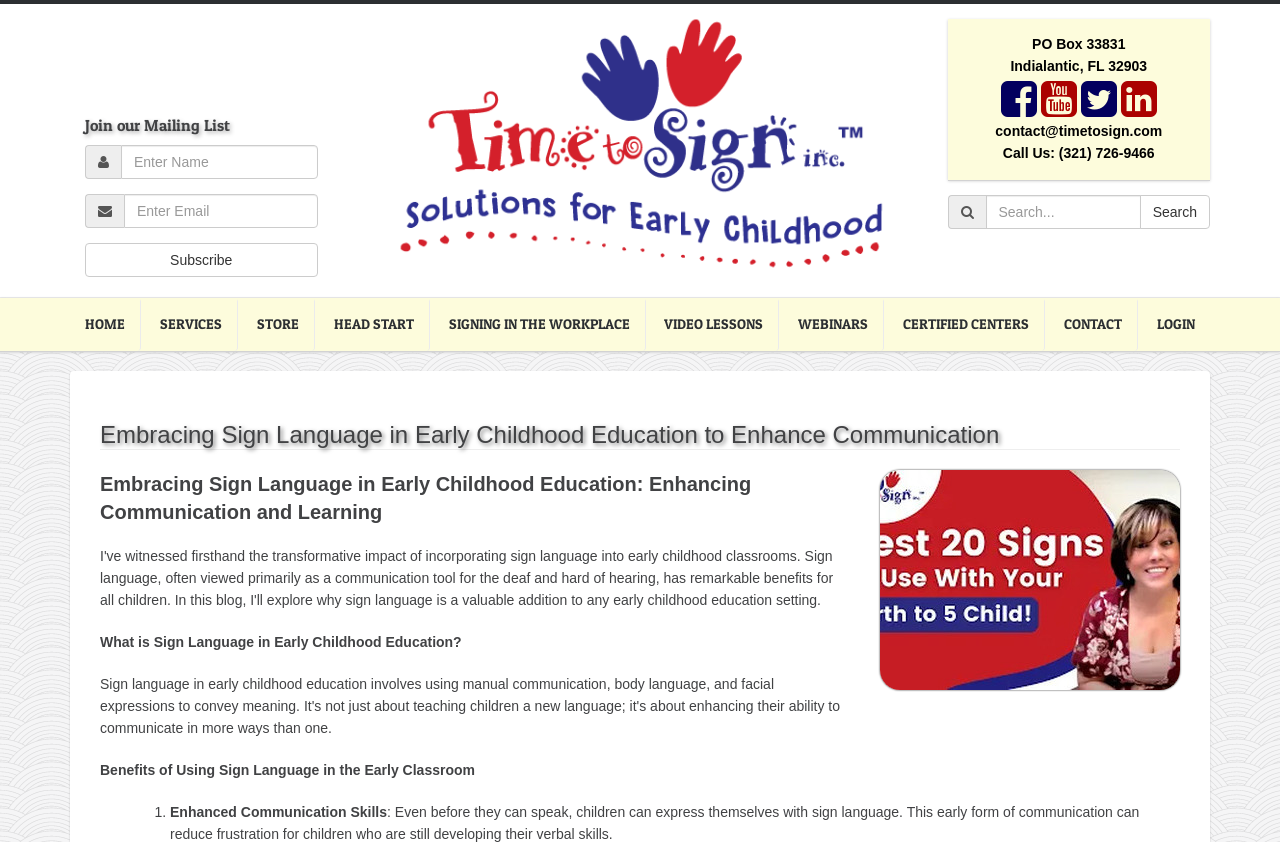Use a single word or phrase to respond to the question:
What is the benefit of using sign language in the early classroom?

Enhanced Communication Skills